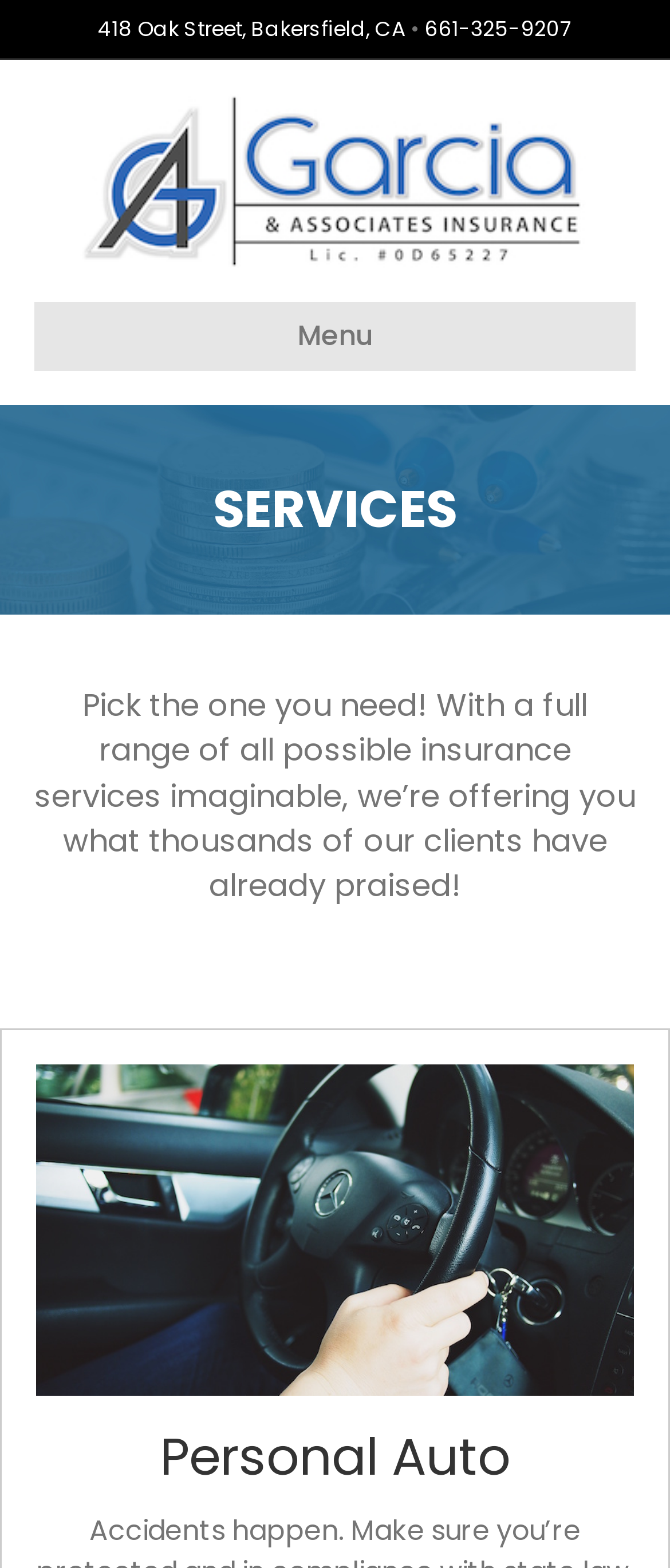What is the address of Garcia & Associates Insurance?
Observe the image and answer the question with a one-word or short phrase response.

418 Oak Street, Bakersfield, CA